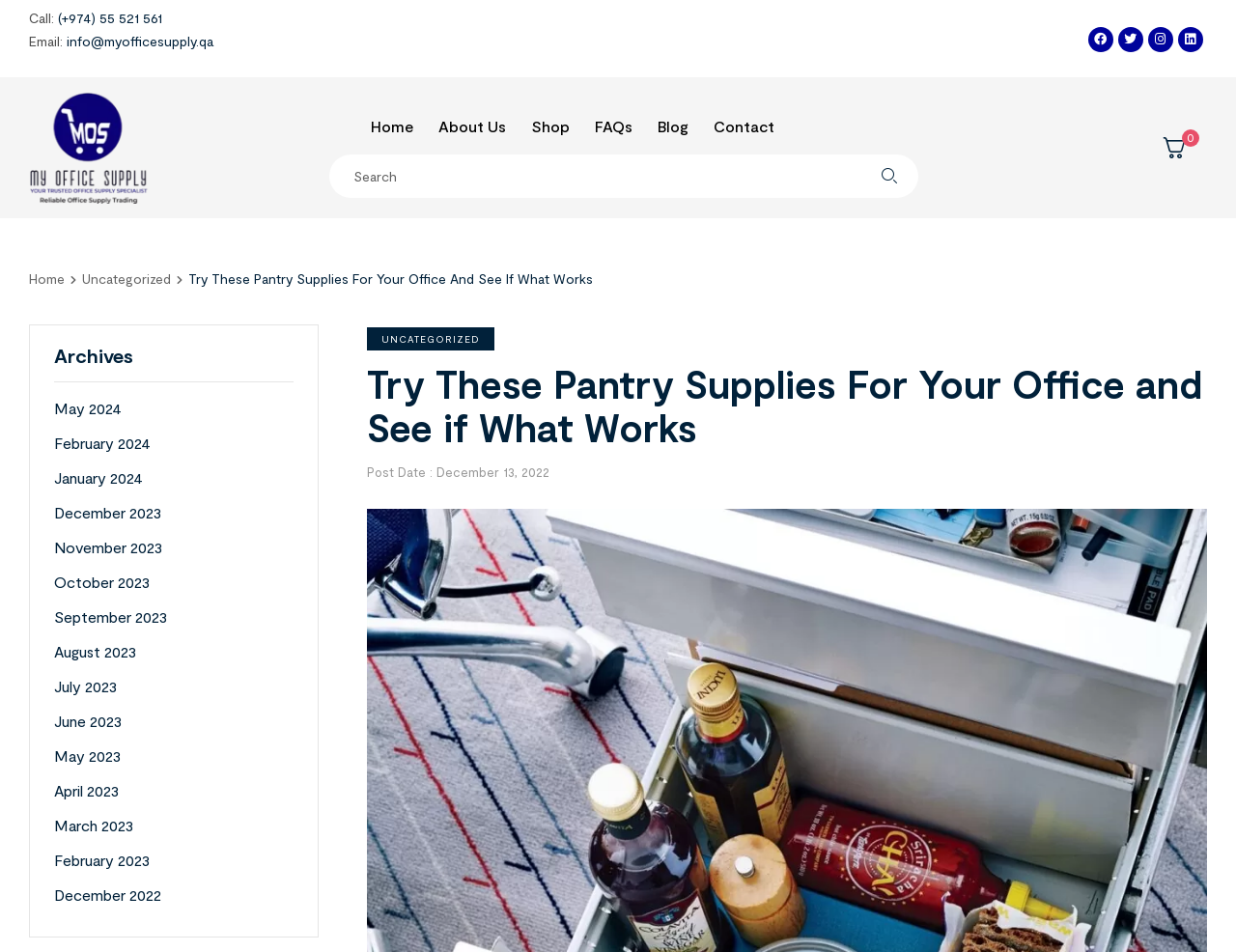Determine the bounding box coordinates of the element that should be clicked to execute the following command: "Visit the Facebook page".

[0.88, 0.028, 0.9, 0.055]